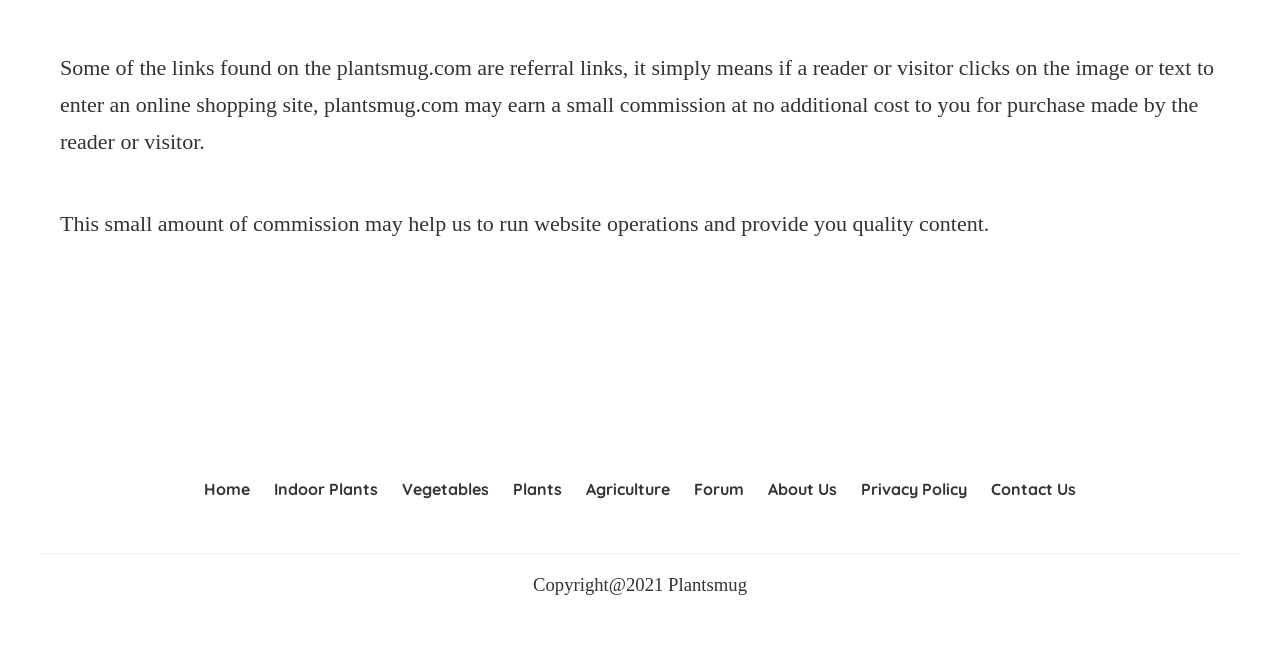Indicate the bounding box coordinates of the element that must be clicked to execute the instruction: "go to home page". The coordinates should be given as four float numbers between 0 and 1, i.e., [left, top, right, bottom].

[0.15, 0.717, 0.205, 0.758]